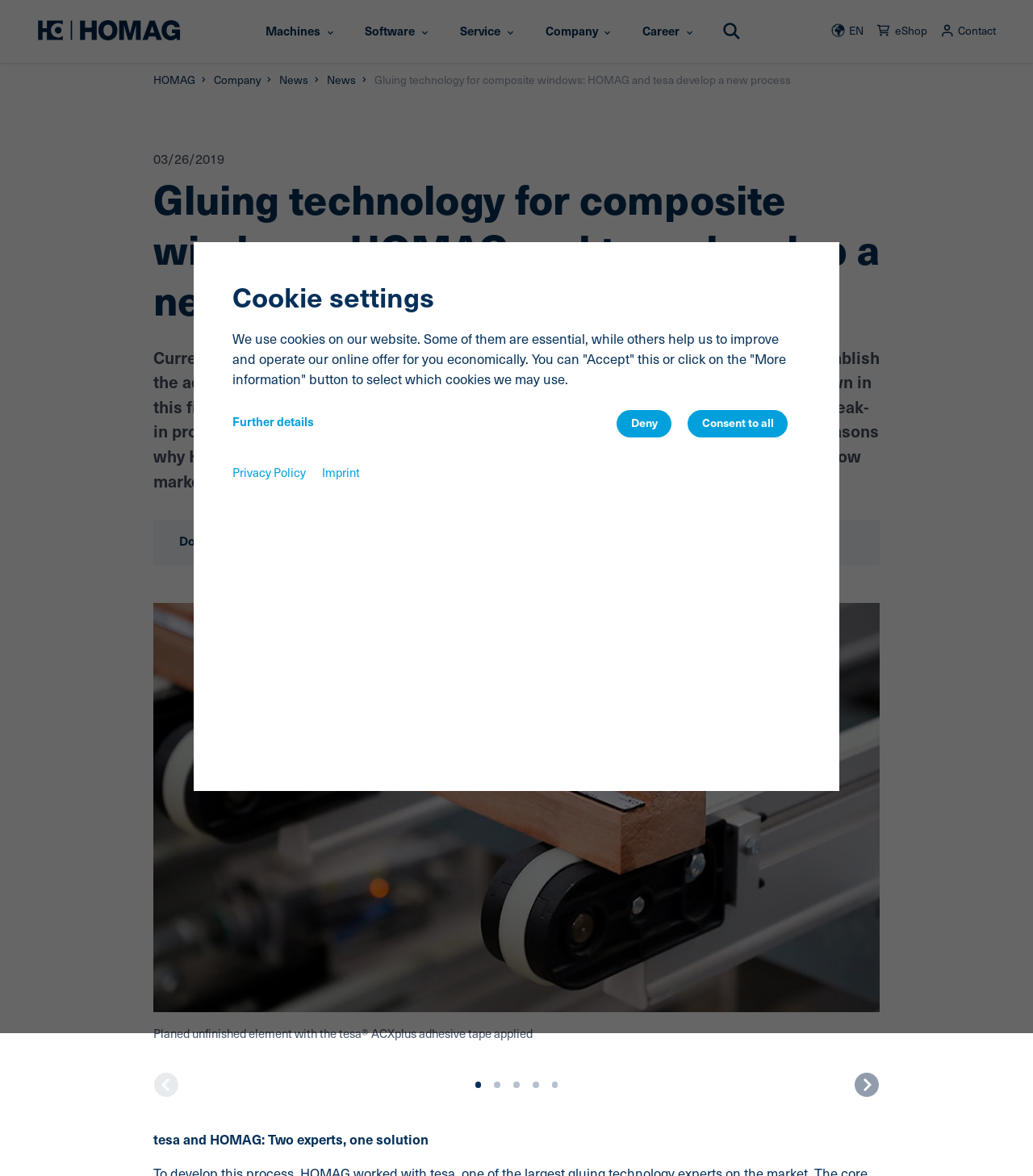What is the relationship between HOMAG and tesa?
Please answer the question with a single word or phrase, referencing the image.

Partners in developing a new process